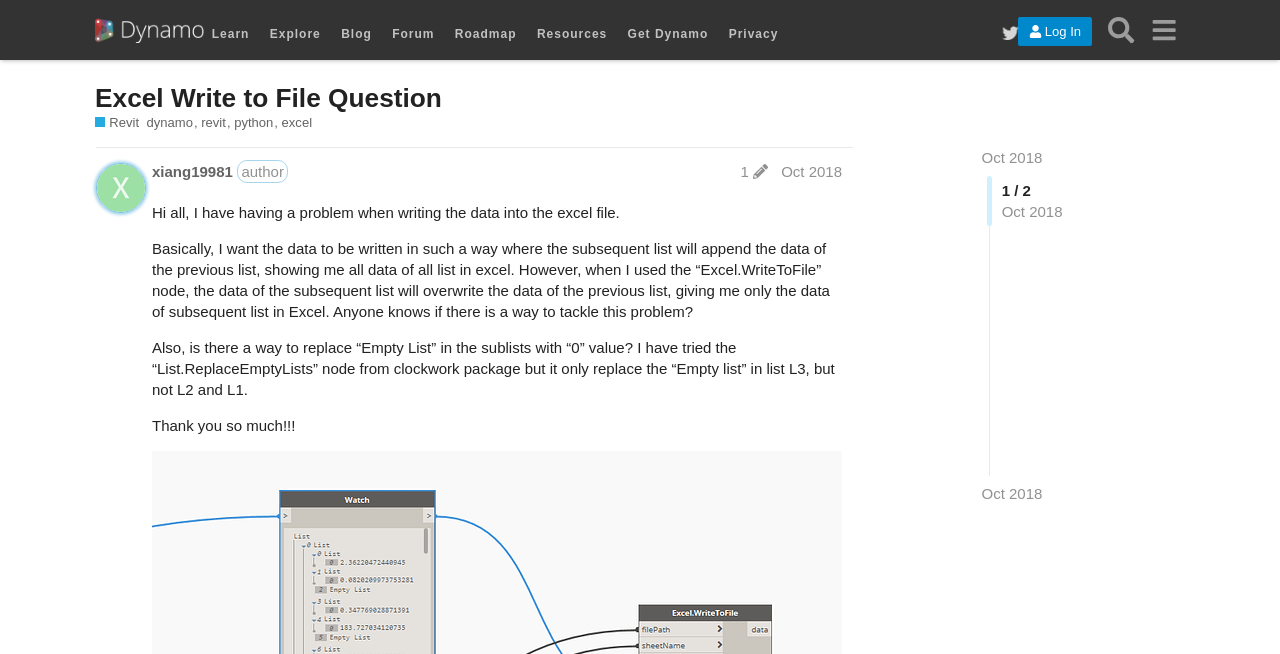Respond to the following question with a brief word or phrase:
What is the desired output in Excel?

Append data of all lists